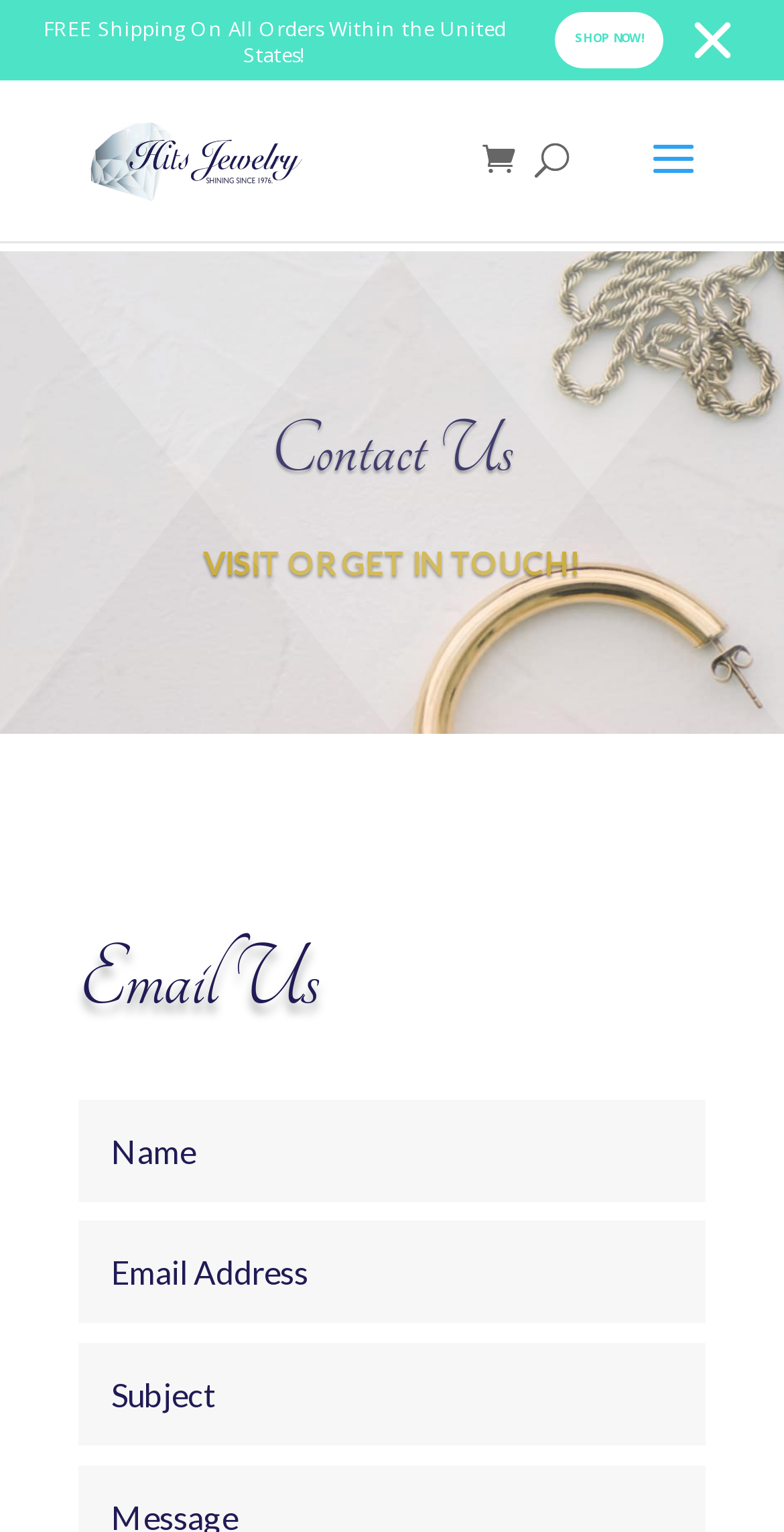What is the call-to-action button on the top-right of the webpage?
Look at the screenshot and provide an in-depth answer.

The call-to-action button is a link element with the text 'SHOP NOW!' which is located at the top-right of the webpage, with a bounding box coordinate of [0.708, 0.008, 0.846, 0.044]. It is likely a prominent button that encourages users to start shopping on the website.